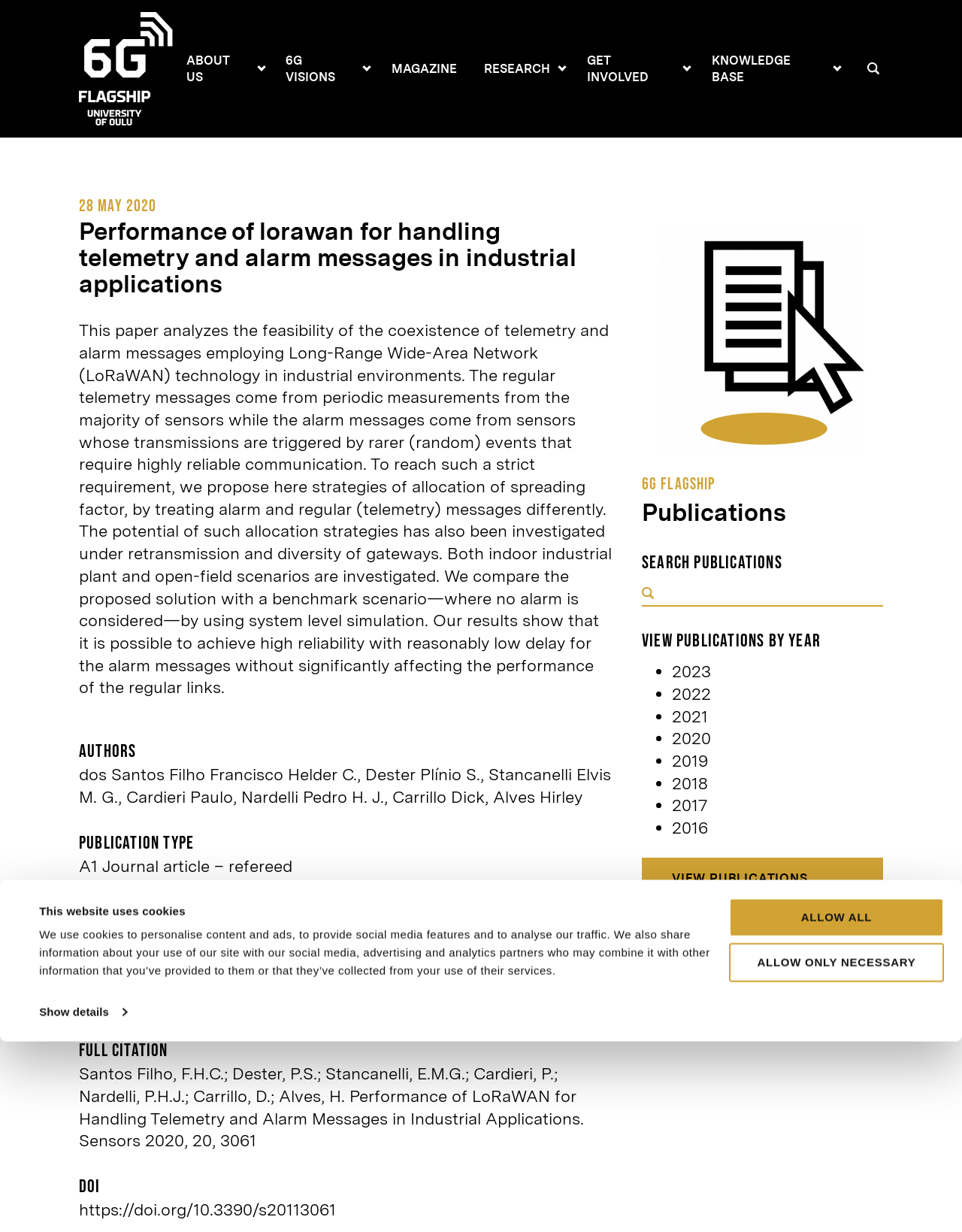Please identify the bounding box coordinates of the area that needs to be clicked to follow this instruction: "Search publications".

[0.667, 0.447, 0.918, 0.467]